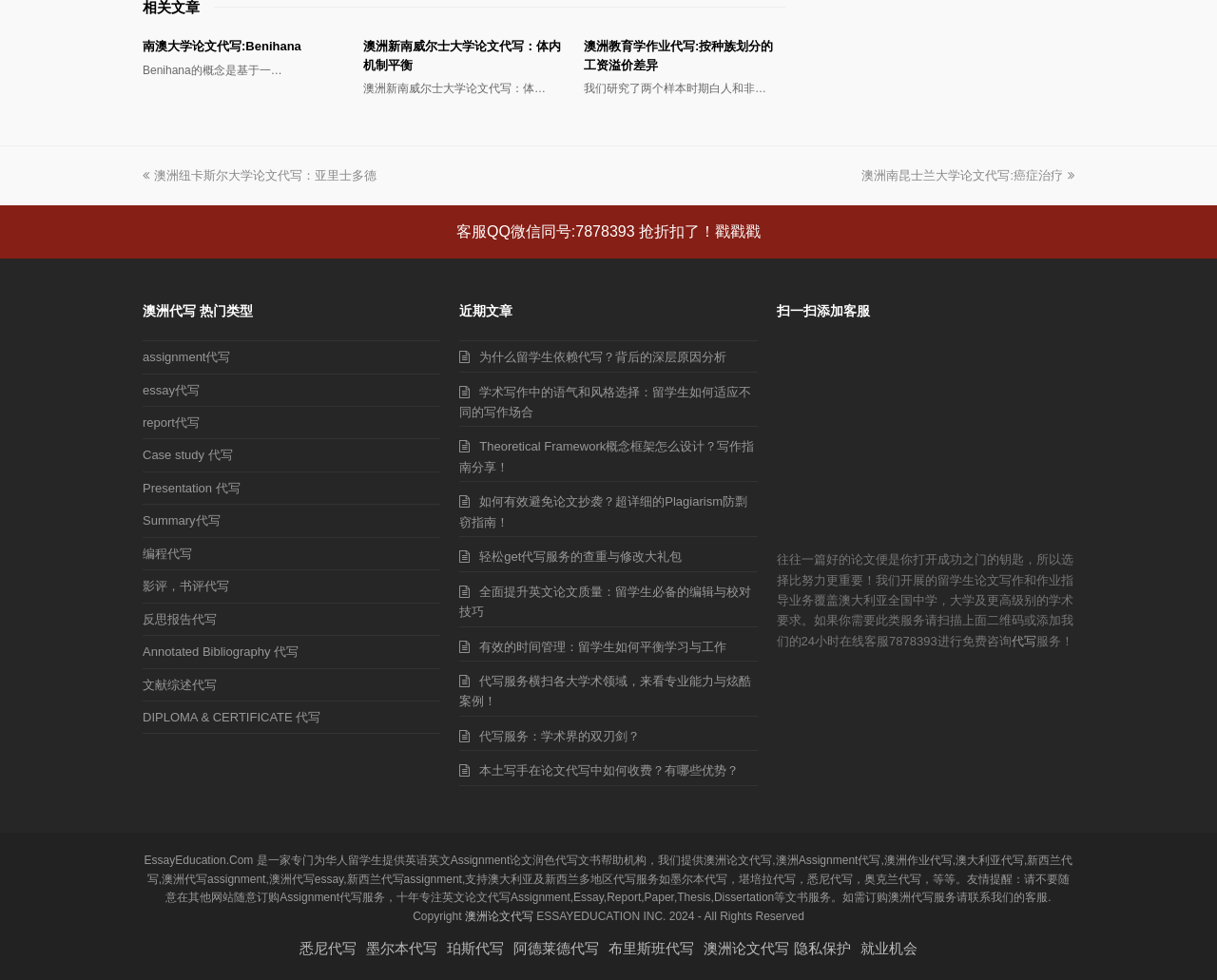Determine the bounding box coordinates for the clickable element required to fulfill the instruction: "Click on the '悉尼代写' link". Provide the coordinates as four float numbers between 0 and 1, i.e., [left, top, right, bottom].

[0.246, 0.96, 0.293, 0.976]